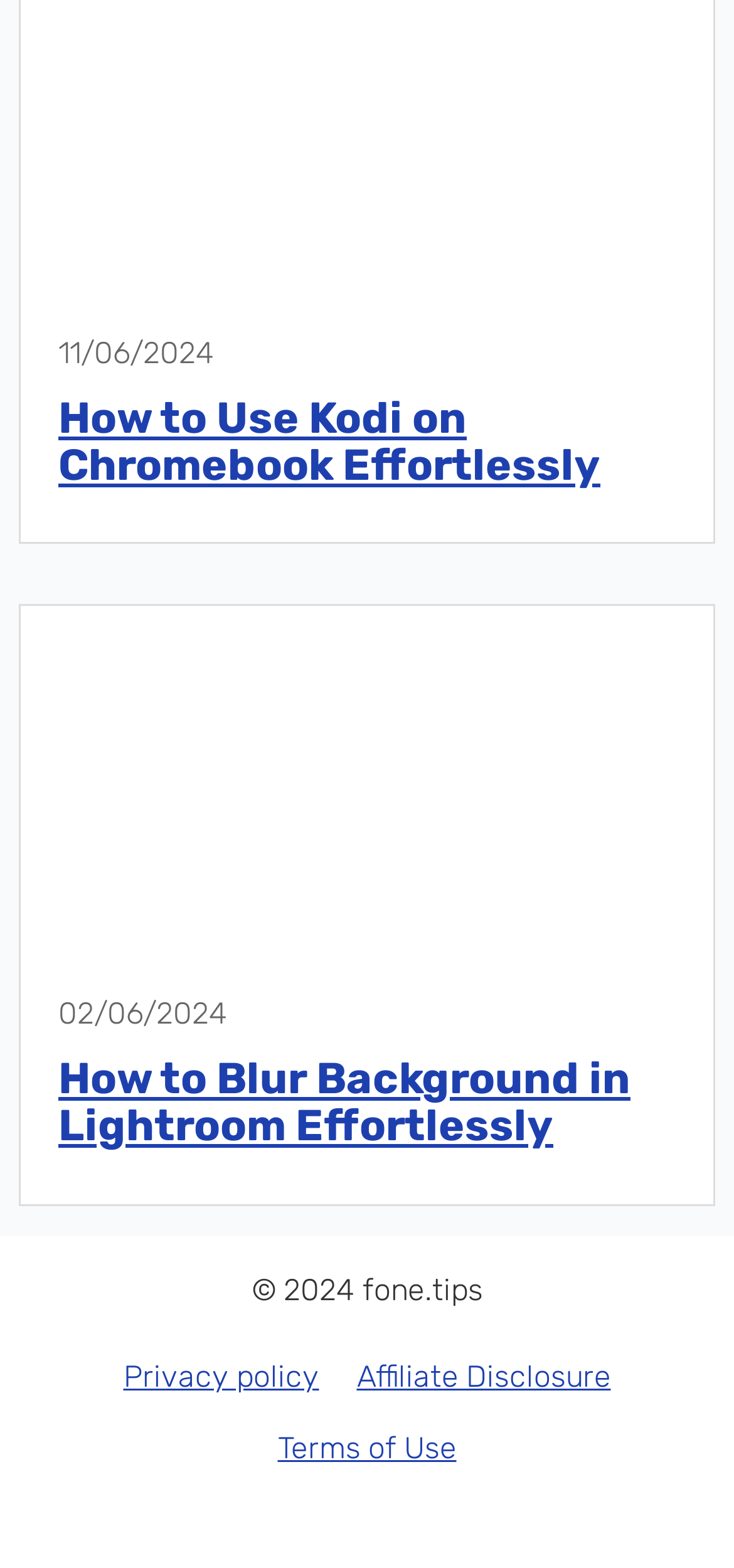Find the bounding box coordinates of the UI element according to this description: "Privacy policy".

[0.168, 0.866, 0.435, 0.889]